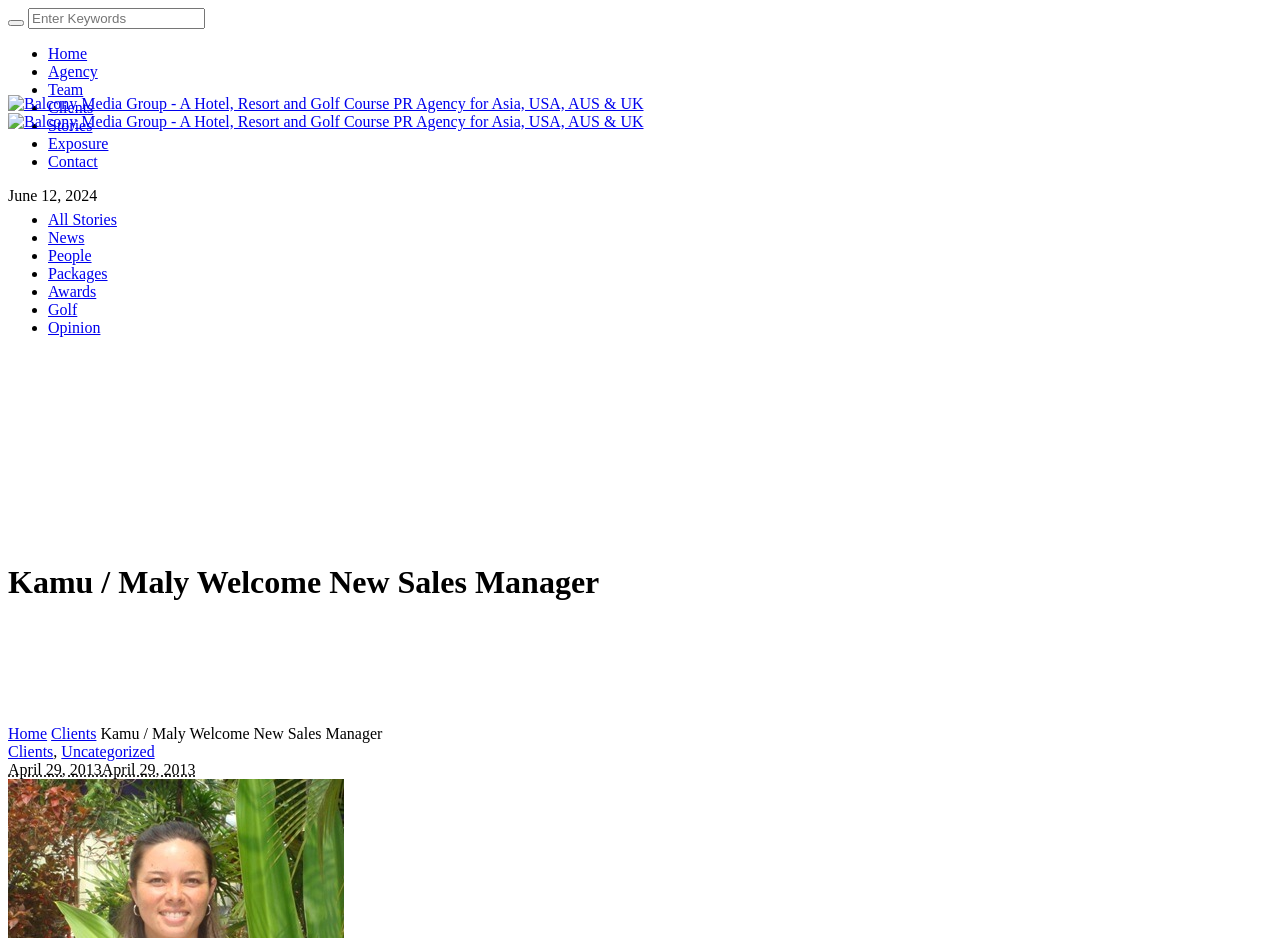What are the categories of stories mentioned on the webpage?
Please respond to the question thoroughly and include all relevant details.

I found a list of categories of stories on the webpage, including 'All Stories', 'News', 'People', 'Packages', 'Awards', 'Golf', and 'Opinion', which are mentioned in link elements with bounding box coordinates [0.037, 0.225, 0.091, 0.243], [0.037, 0.244, 0.066, 0.262], [0.037, 0.263, 0.072, 0.281], [0.037, 0.283, 0.084, 0.301], [0.037, 0.302, 0.075, 0.32], [0.037, 0.321, 0.06, 0.339], and [0.037, 0.34, 0.078, 0.358] respectively.